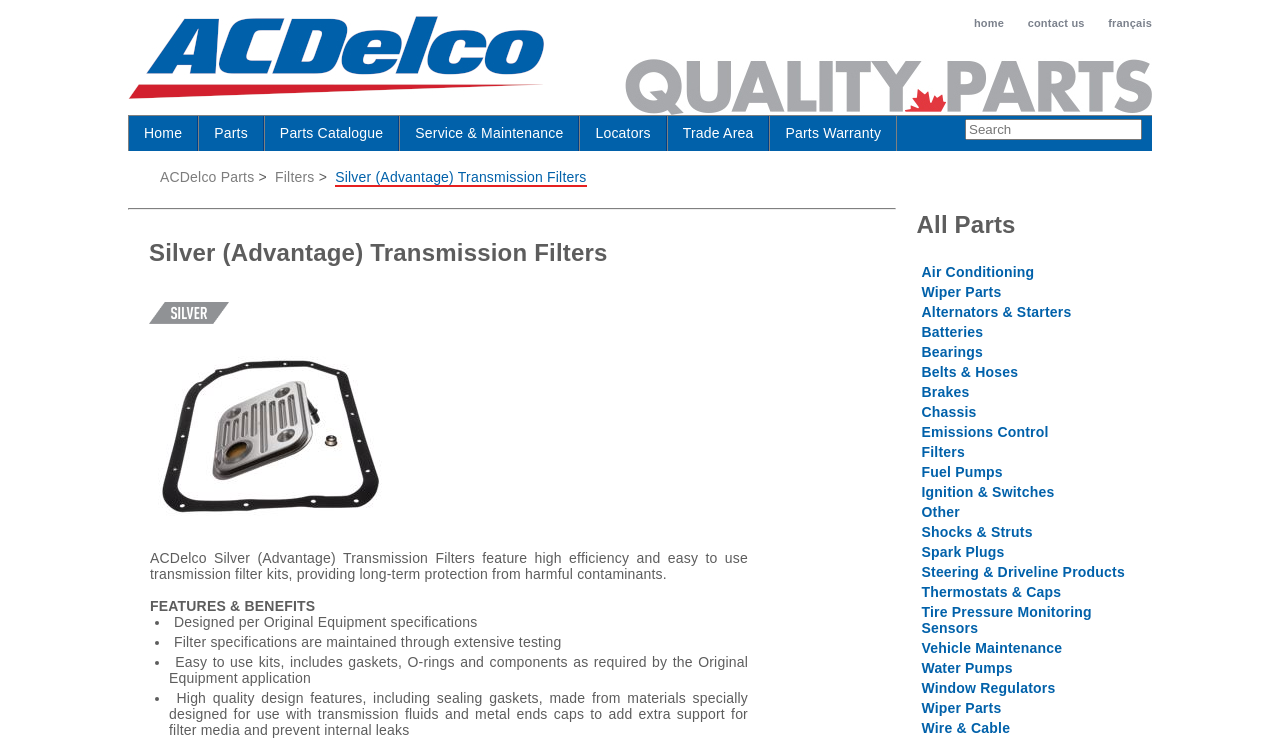Write an exhaustive caption that covers the webpage's main aspects.

The webpage is about ACDelco Canada, specifically showcasing Silver (Advantage) Transmission Filters. At the top left, there is a link to "ACDelco Canada" and a series of links to the right, including "home", "contact us", and "français". Below these links, there is a navigation menu with links to "Home", "Parts", "Parts Catalogue", "Service & Maintenance", "Locators", "Trade Area", and "Parts Warranty".

To the right of the navigation menu, there is a search textbox labeled "Search". Below the navigation menu, there is a heading "Silver (Advantage) Transmission Filters" with a list of bullet points describing the features of these filters, including that they are designed per Original Equipment specifications, have filter specifications maintained through extensive testing, and are easy to use with included gaskets, O-rings, and components.

On the right side of the page, there is a heading "All Parts" with a list of categories, including "Air Conditioning", "Wiper Parts", "Alternators & Starters", and many others. These categories are listed in a vertical column, with each category name followed by a brief description.